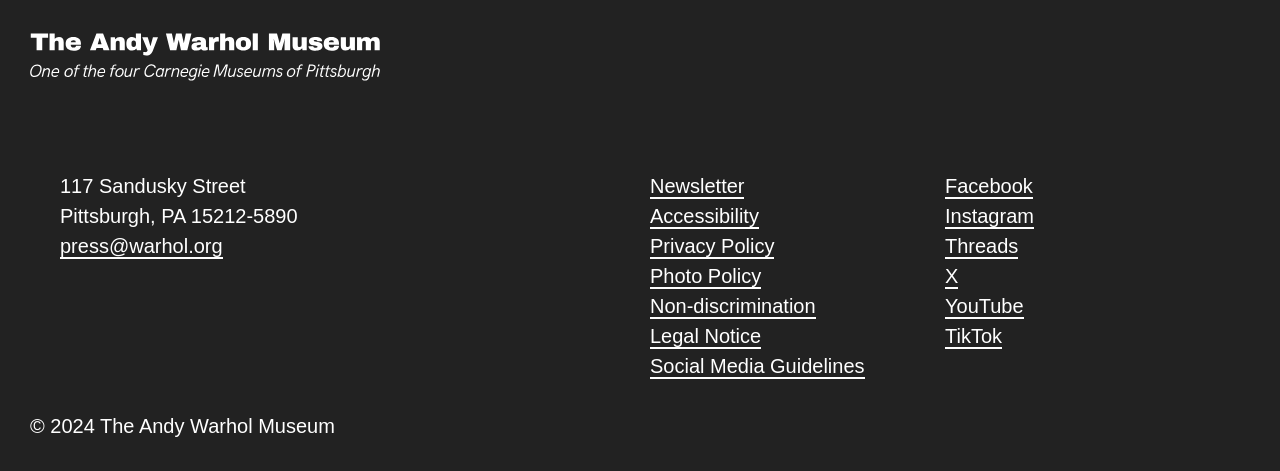What is the abbreviation for Pennsylvania?
Carefully analyze the image and provide a detailed answer to the question.

I found the abbreviation for Pennsylvania by looking at the 'Address' section of the webpage, which contains a group of static text elements. One of these elements is an abbreviation element with the text 'PA', which is the abbreviation for Pennsylvania.